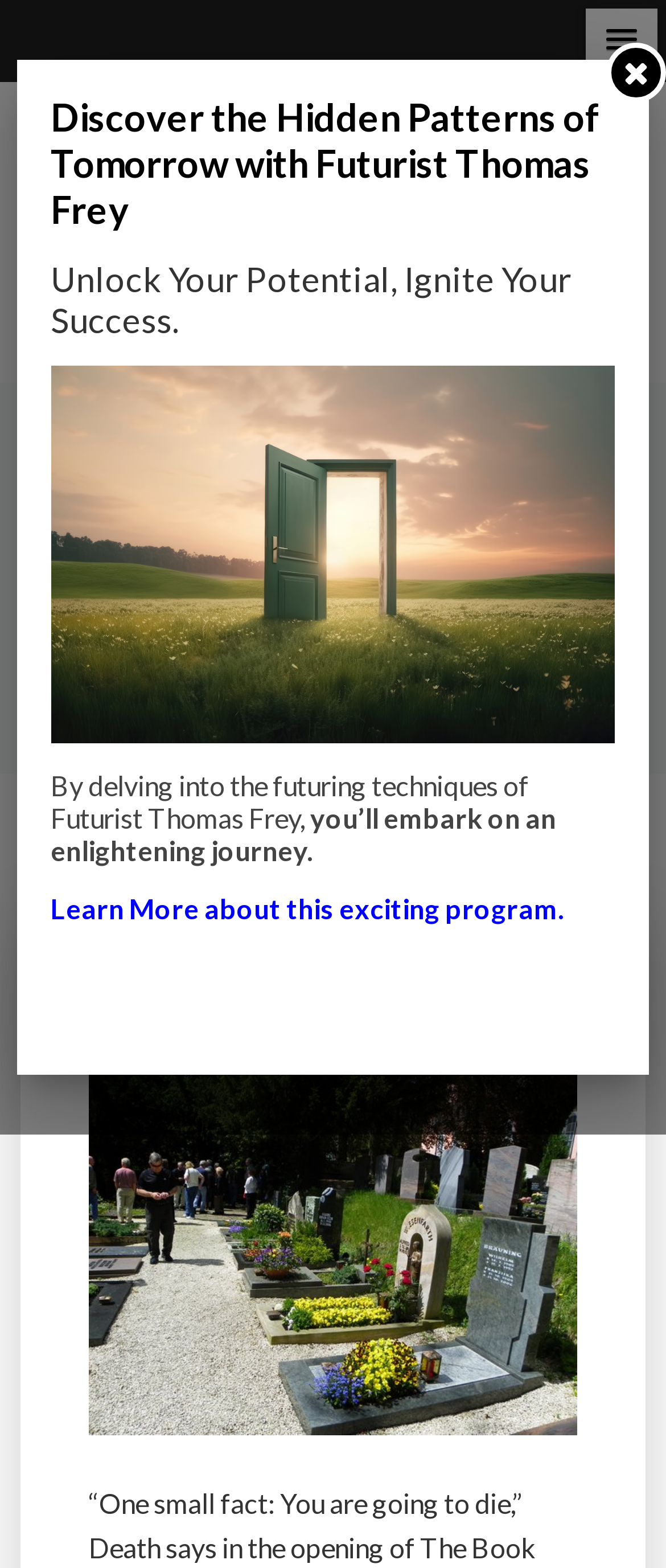From the webpage screenshot, identify the region described by MENU. Provide the bounding box coordinates as (top-left x, top-left y, bottom-right x, bottom-right y), with each value being a floating point number between 0 and 1.

[0.879, 0.005, 0.987, 0.046]